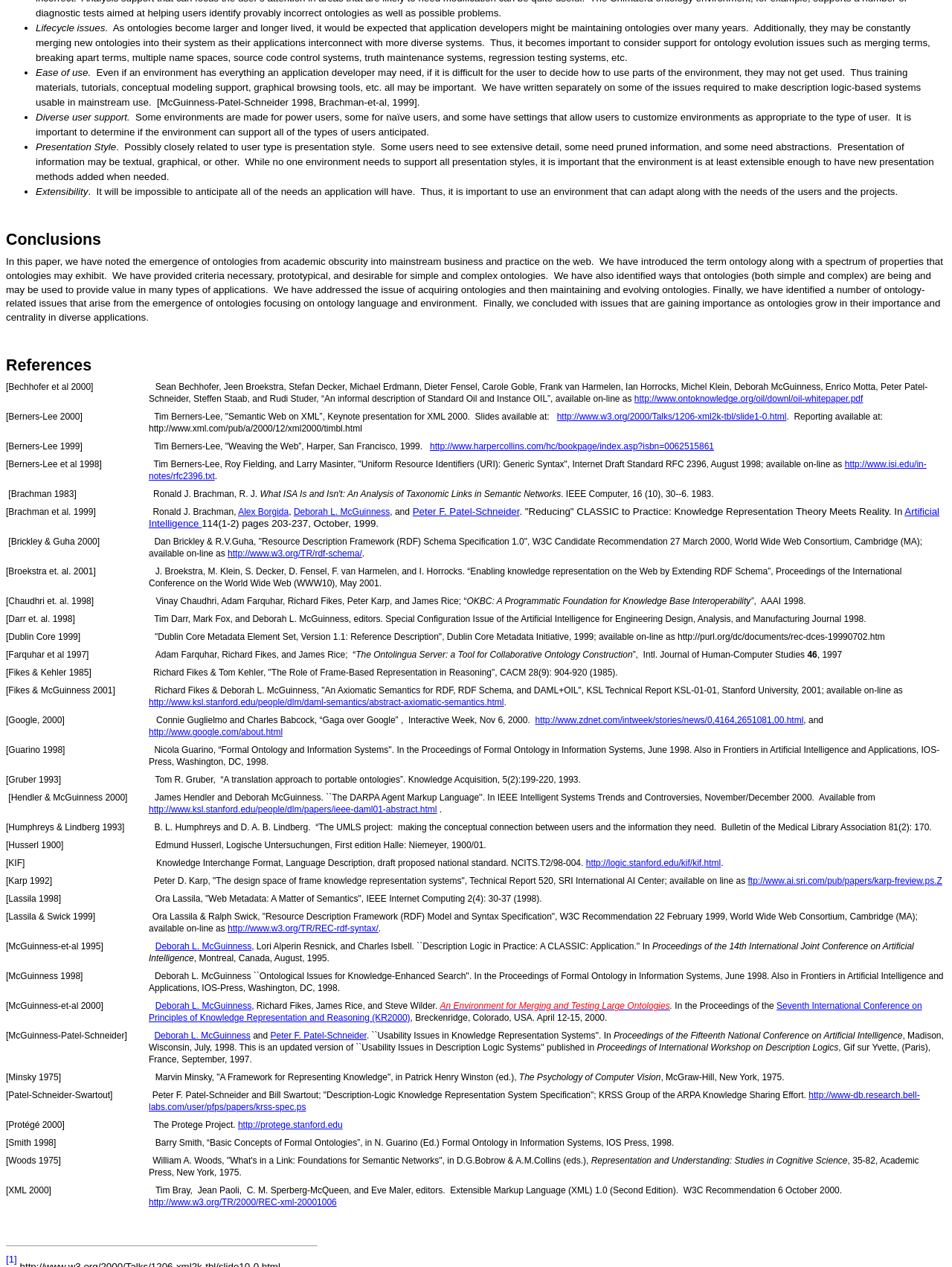Provide a one-word or one-phrase answer to the question:
What is the role of presentation style in ontologies?

To cater to different user needs